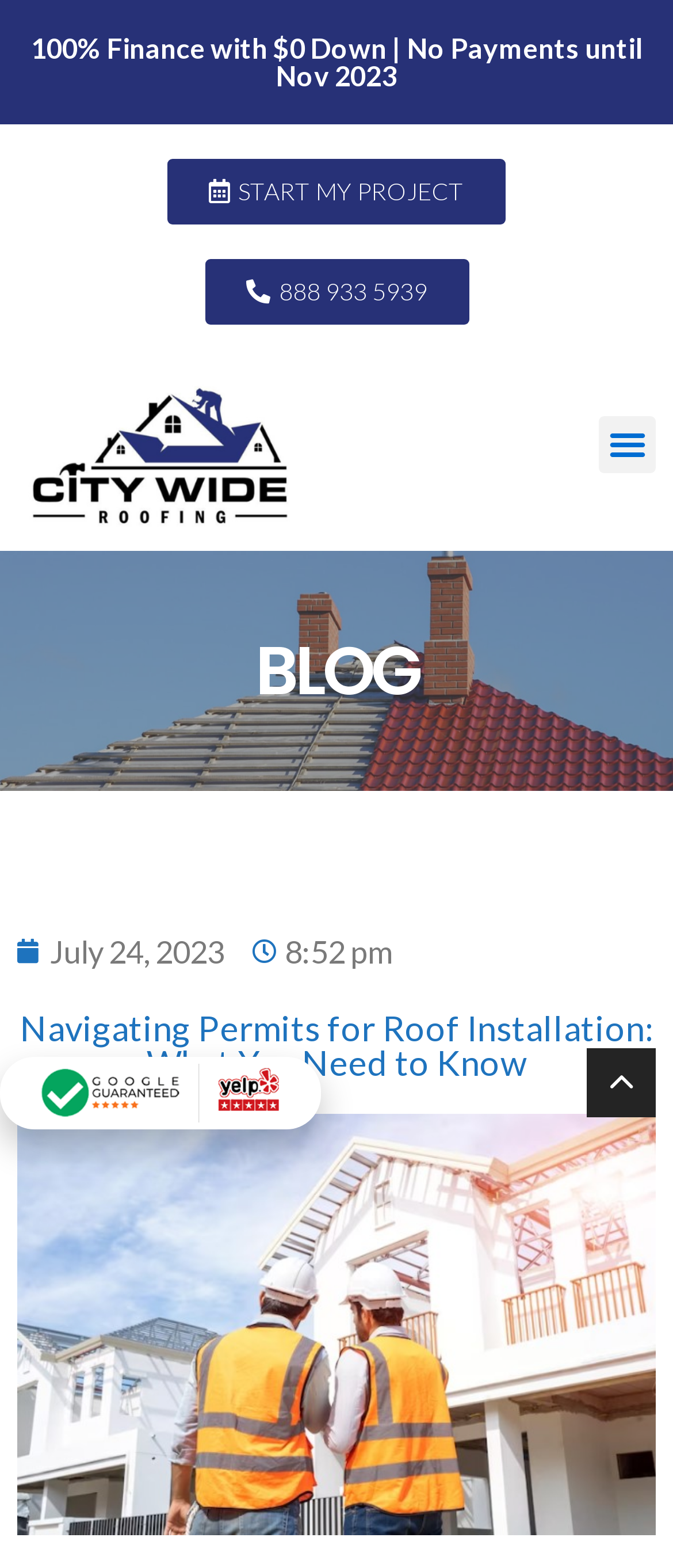What is the topic of the blog post?
Use the information from the screenshot to give a comprehensive response to the question.

I inferred the topic of the blog post by looking at the heading element with the text 'Navigating Permits for Roof Installation: What You Need to Know' which is a prominent element on the webpage, suggesting it's the main topic of the blog post.